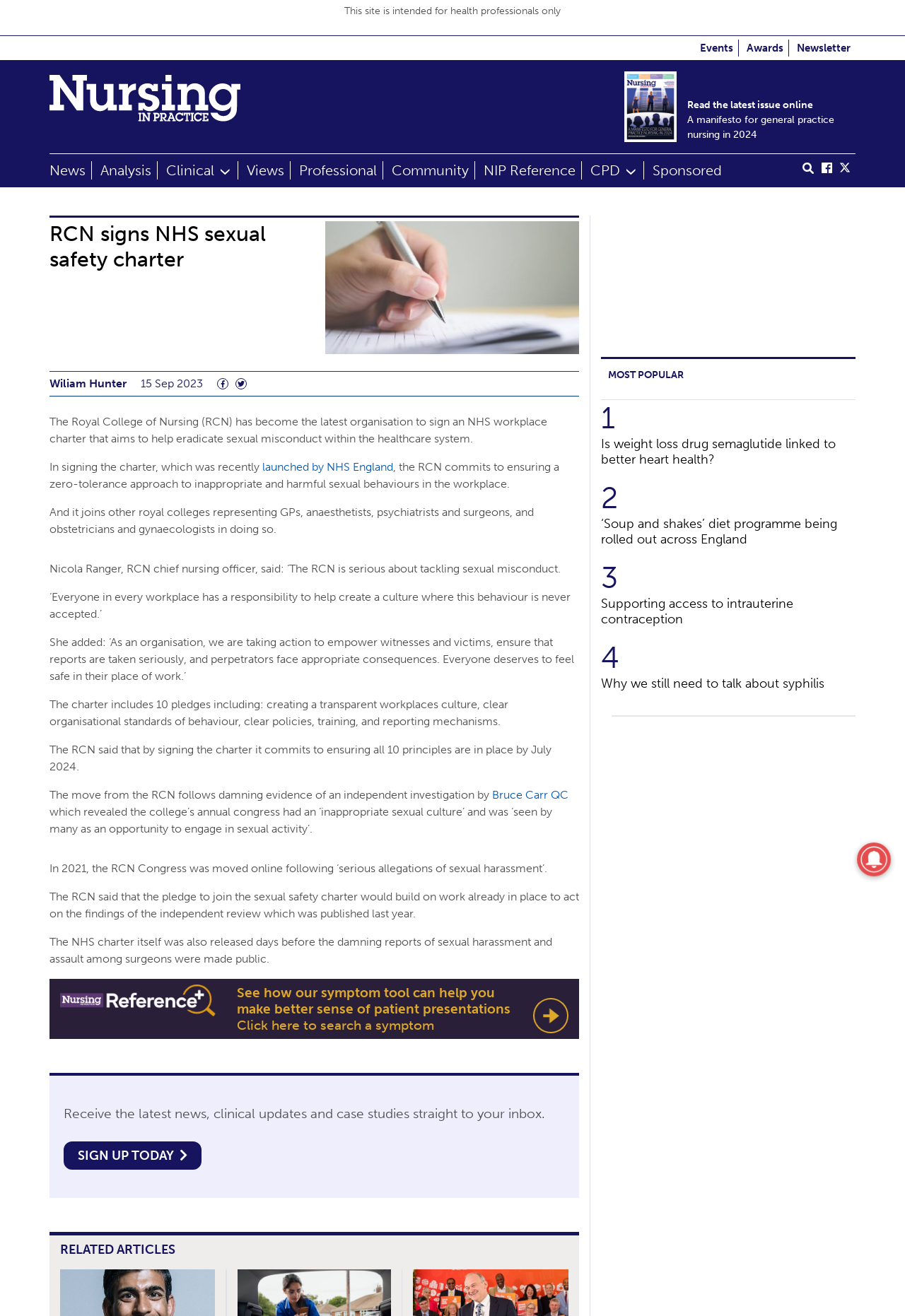Extract the main headline from the webpage and generate its text.

RCN signs NHS sexual safety charter